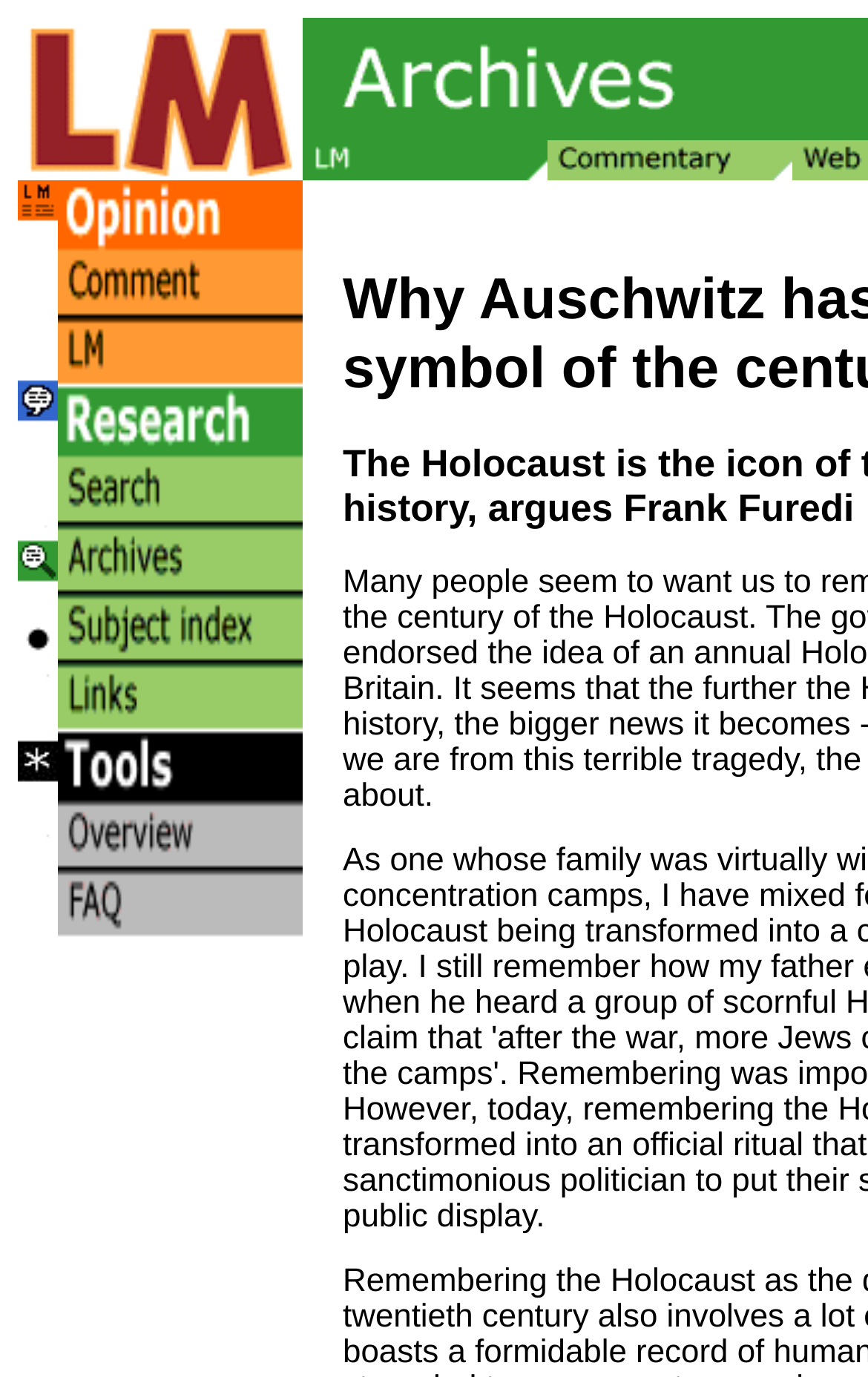Give a succinct answer to this question in a single word or phrase: 
How many images are on this webpage?

5